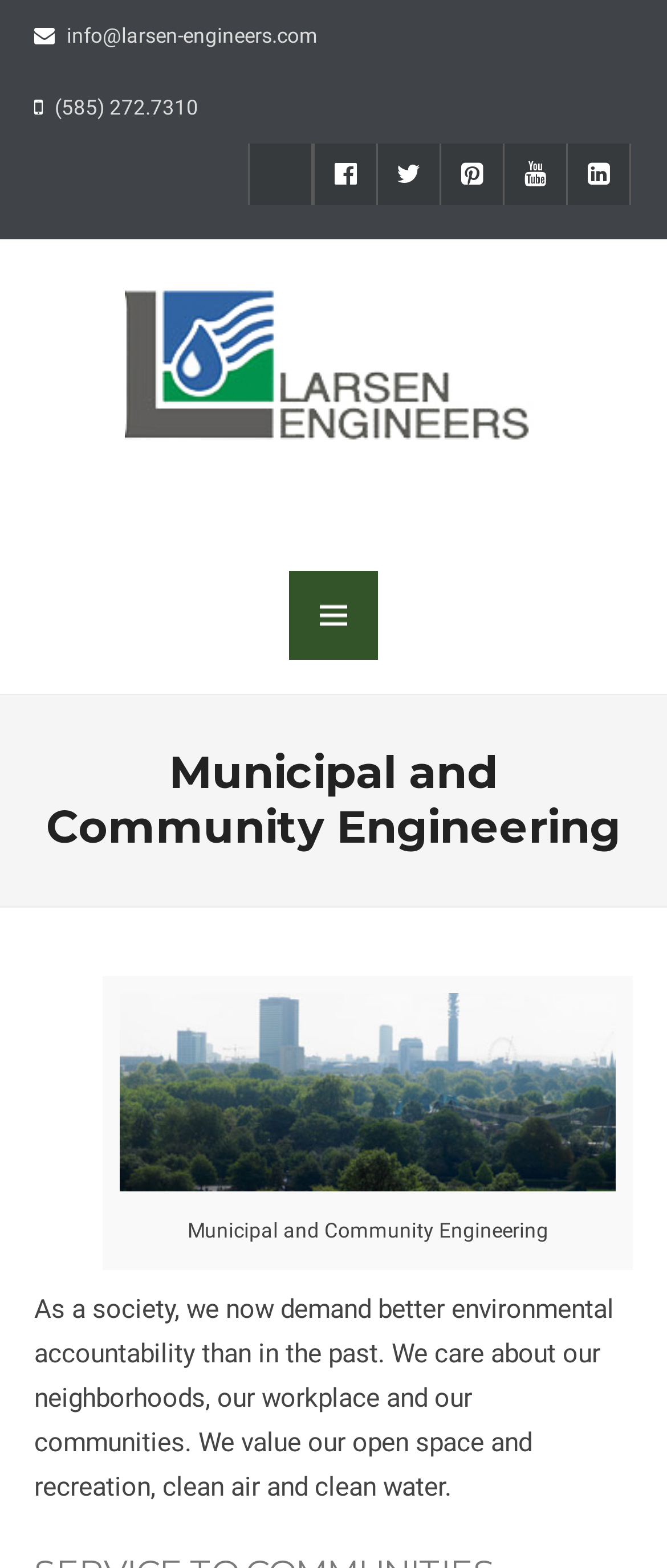Detail the various sections and features of the webpage.

The webpage is about Larsen Engineers, a leader in implementing green and sustainable engineering solutions. At the top left, there is a heading with the company name "Larsen Engineers" accompanied by an image of the company logo. Below the logo, there are several links to contact information, including an email address, phone number, and social media icons.

To the right of the contact information, there is a link labeled "MENU". Below this, there is a heading that reads "Municipal and Community Engineering", which is followed by an image related to this topic. The image is described by a caption.

Below the image, there is a paragraph of text that discusses the importance of environmental accountability and the value of open spaces, clean air, and clean water. This text is centered on the page, taking up most of the width.

Overall, the webpage has a simple and organized layout, with clear headings and concise text that effectively communicates the company's focus on sustainable engineering solutions.